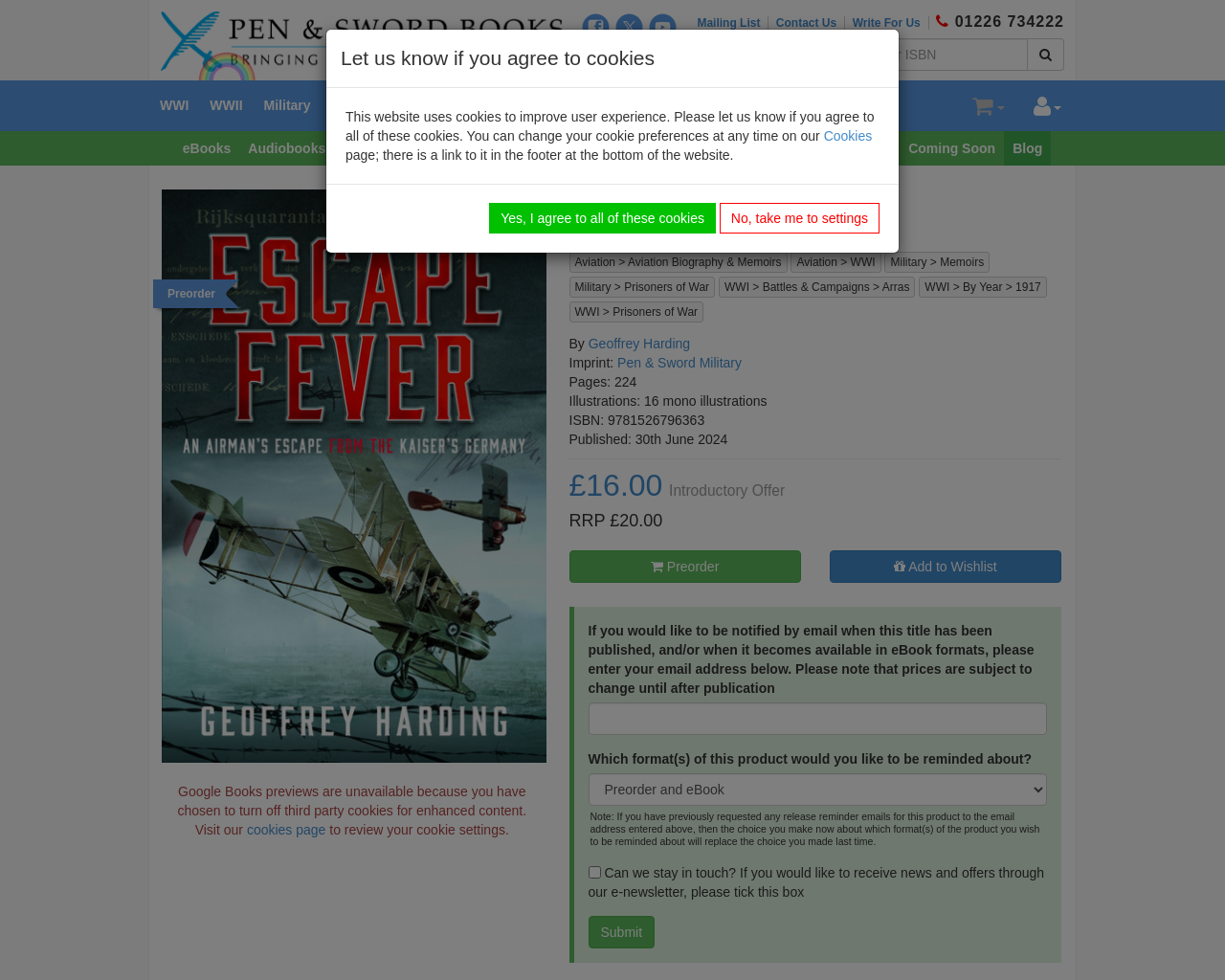Please find the bounding box coordinates of the clickable region needed to complete the following instruction: "Subscribe to the Mailing List". The bounding box coordinates must consist of four float numbers between 0 and 1, i.e., [left, top, right, bottom].

[0.569, 0.017, 0.628, 0.03]